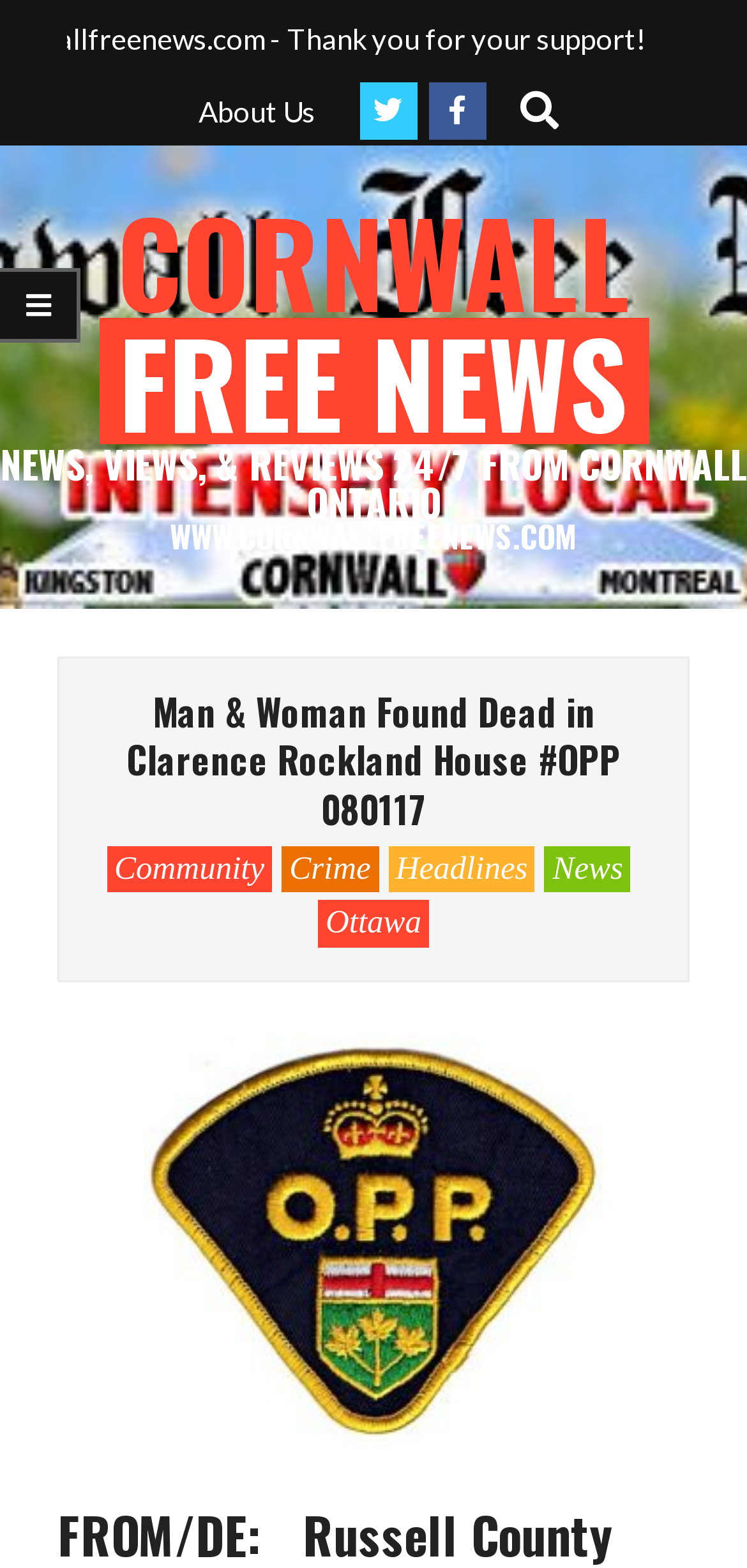Analyze and describe the webpage in a detailed narrative.

The webpage appears to be a news article from The Cornwall Free News. At the top left, there is a link to "About Us" and three social media icons represented by Unicode characters. To the right of these icons, there is a search bar with a "Search" label and a text box to input search terms.

Below the search bar, there is a horizontal banner that spans the entire width of the page, containing the website's name and tagline. Within this banner, there is a smaller section with emphasized text.

On the left side of the page, there is a menu with a Facebook icon and a heading that matches the title of the webpage, "Man & Woman Found Dead in Clarence Rockland House #OPP 080117". Below this heading, there are five categorized links: "Community", "Crime", "Headlines", "News", and "Ottawa". These links are arranged horizontally and take up about half of the page's width.

The rest of the page is likely dedicated to the news article itself, but the content is not provided in the accessibility tree.